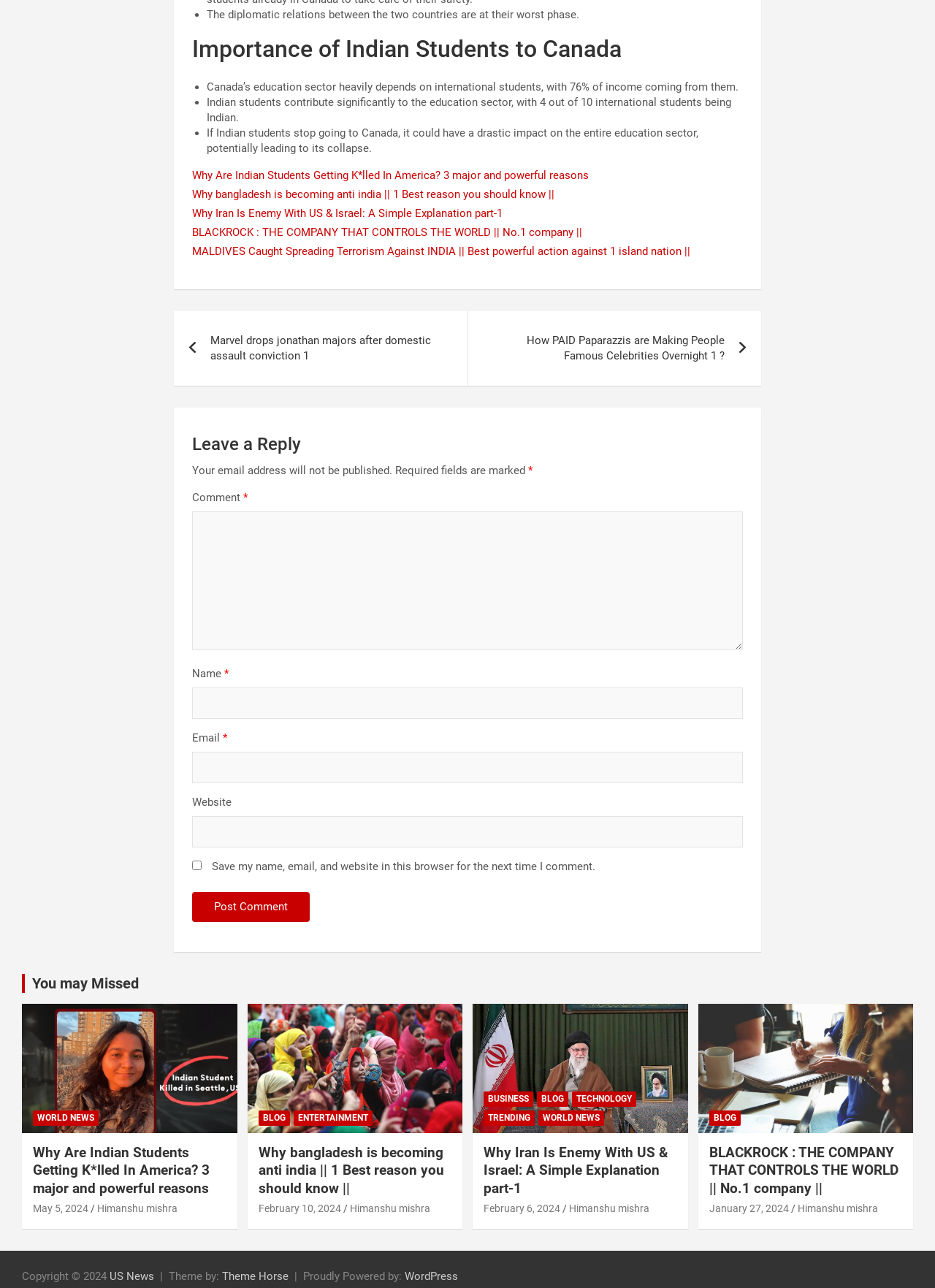Provide the bounding box coordinates of the HTML element described as: "US News". The bounding box coordinates should be four float numbers between 0 and 1, i.e., [left, top, right, bottom].

[0.117, 0.986, 0.165, 0.996]